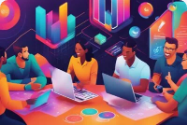What type of data is being analyzed?
Using the image provided, answer with just one word or phrase.

Graphical representations of data